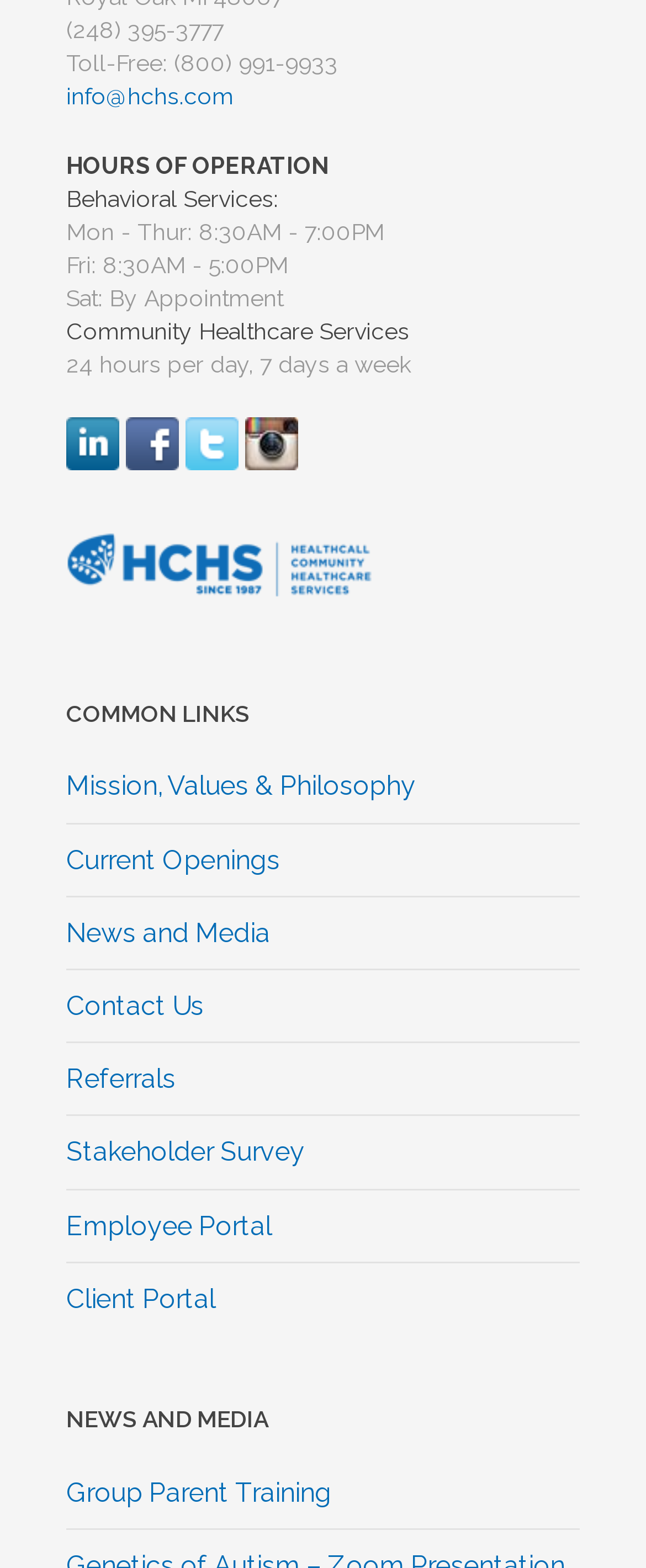How many social media links are there?
Answer the question using a single word or phrase, according to the image.

4